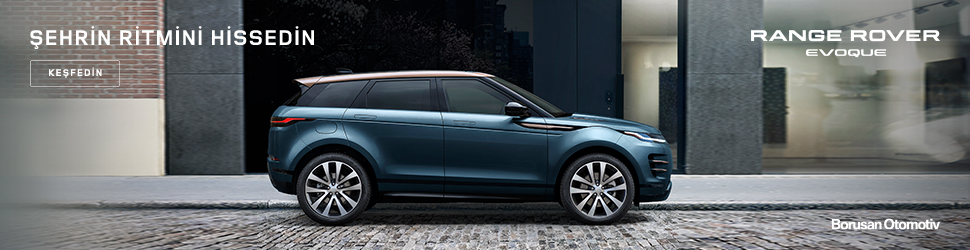What is the brand of the vehicle?
Based on the screenshot, answer the question with a single word or phrase.

Range Rover